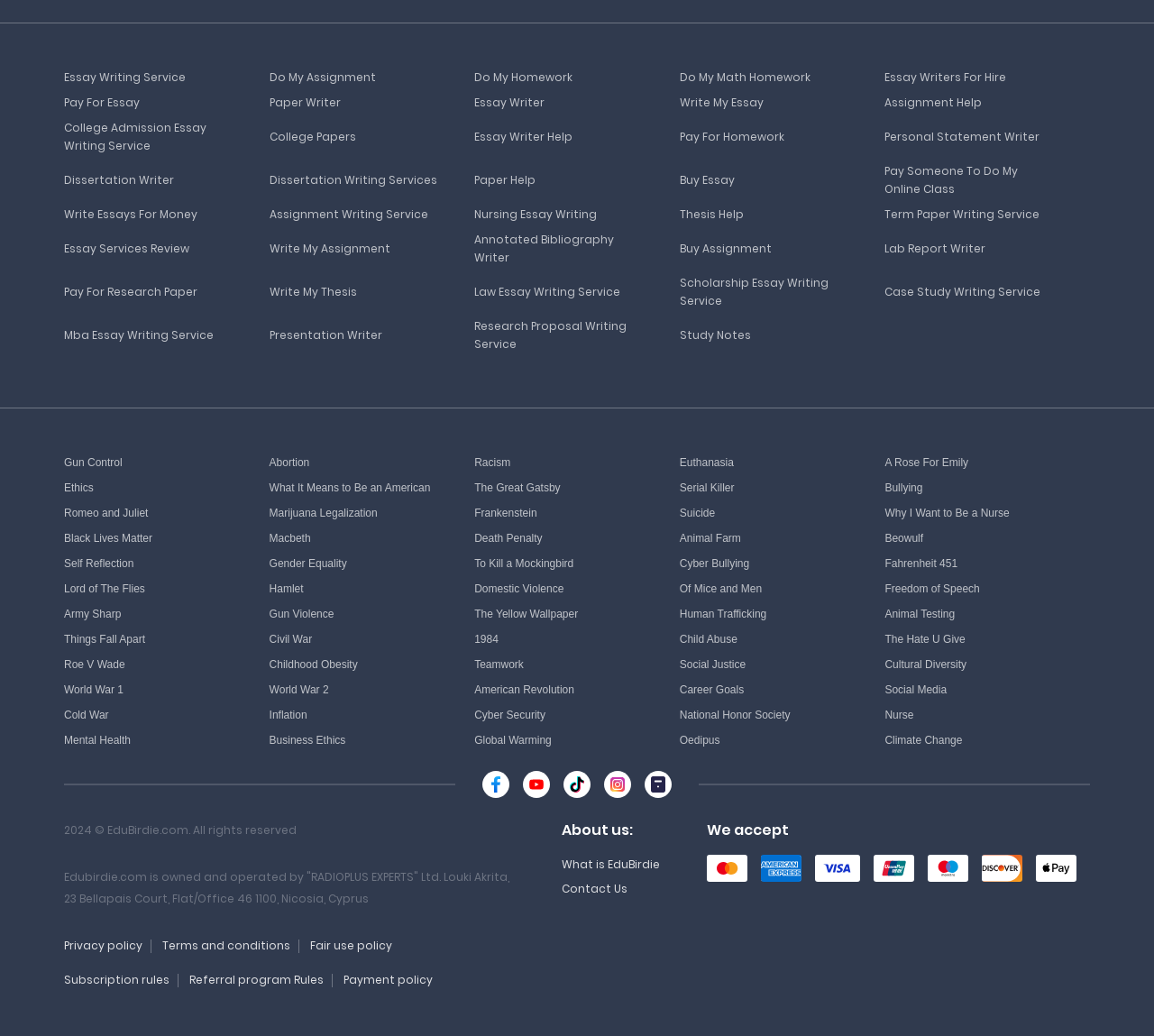Provide a one-word or short-phrase response to the question:
How many links are there on the webpage?

365